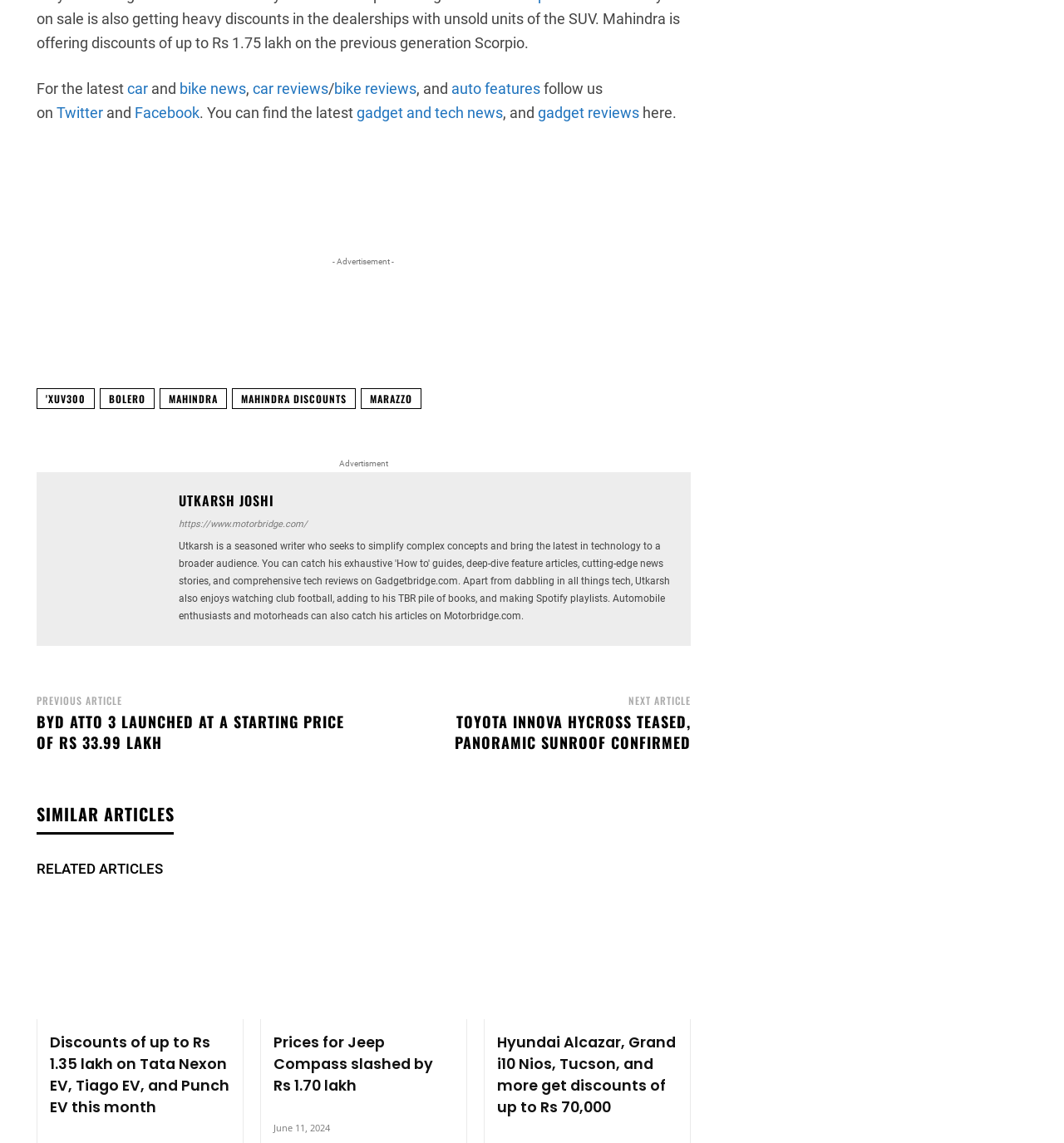Calculate the bounding box coordinates of the UI element given the description: "gadget and tech news".

[0.332, 0.091, 0.473, 0.106]